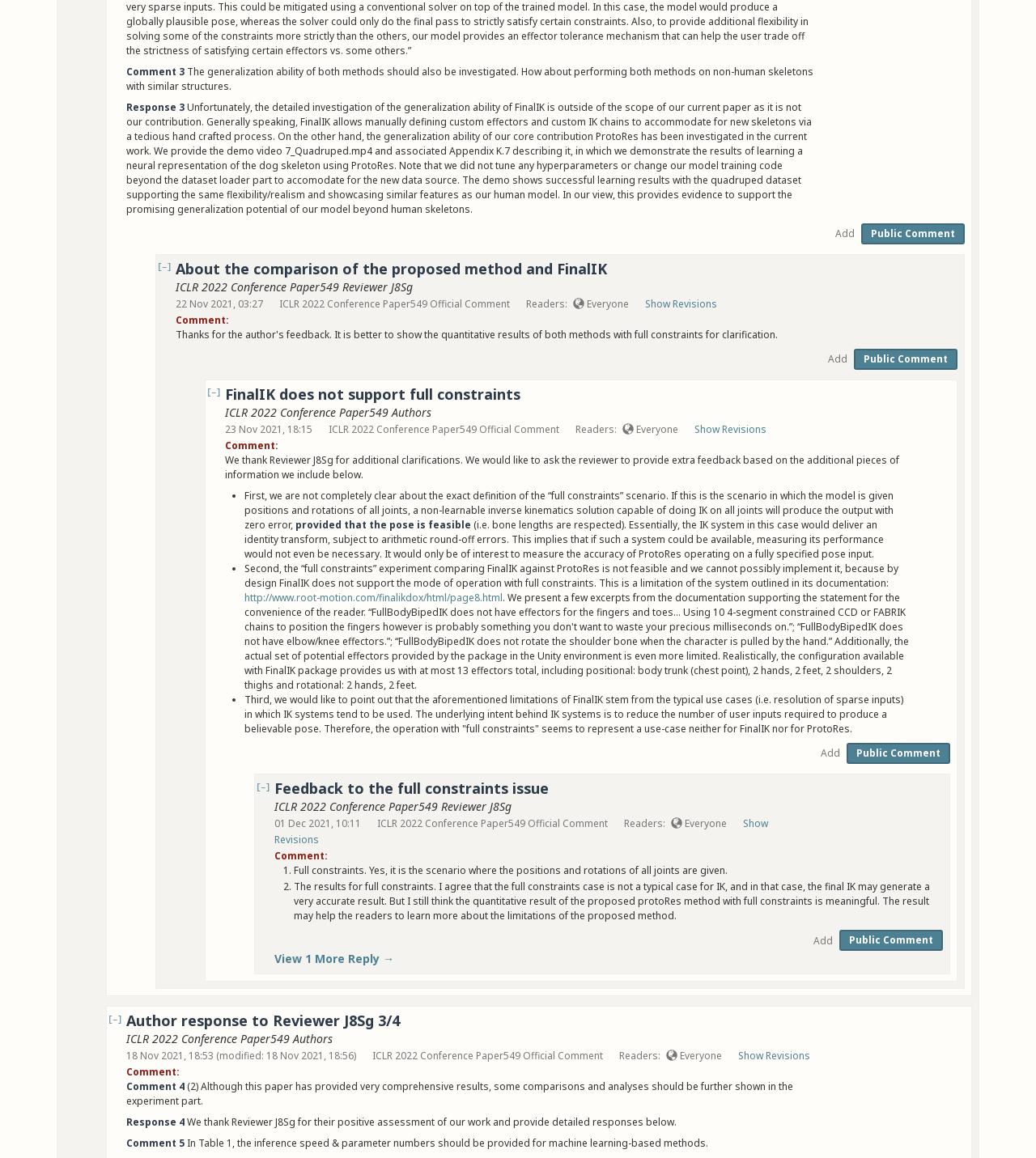Provide the bounding box coordinates for the area that should be clicked to complete the instruction: "Show Revisions".

[0.623, 0.256, 0.708, 0.268]